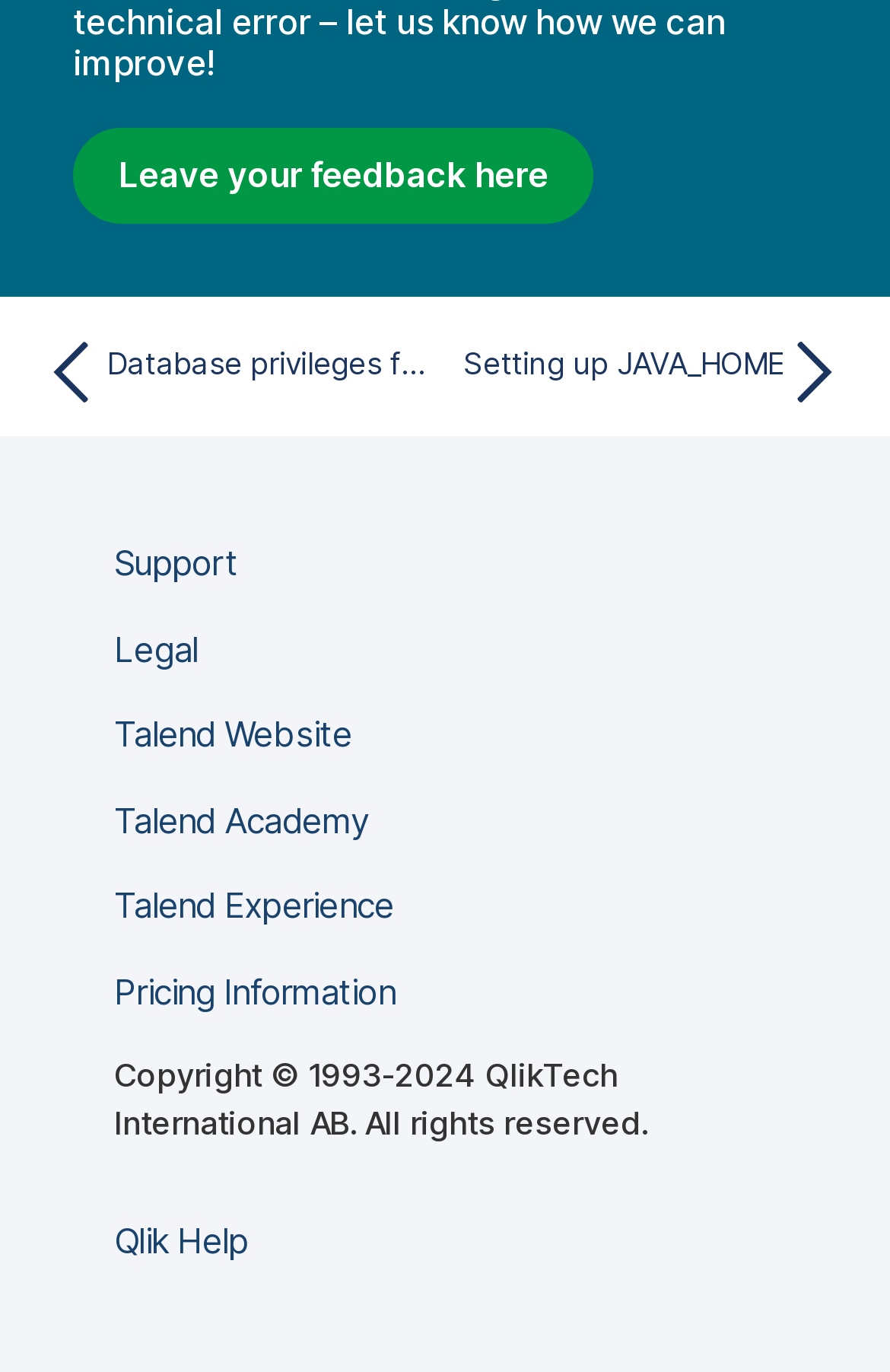Using the information in the image, could you please answer the following question in detail:
What is the topic of the previous page?

The 'Previous topic' link suggests that the previous page is related to 'Database privileges for Talend Data Quality data mart', which is likely a topic or section within the same documentation or guide.